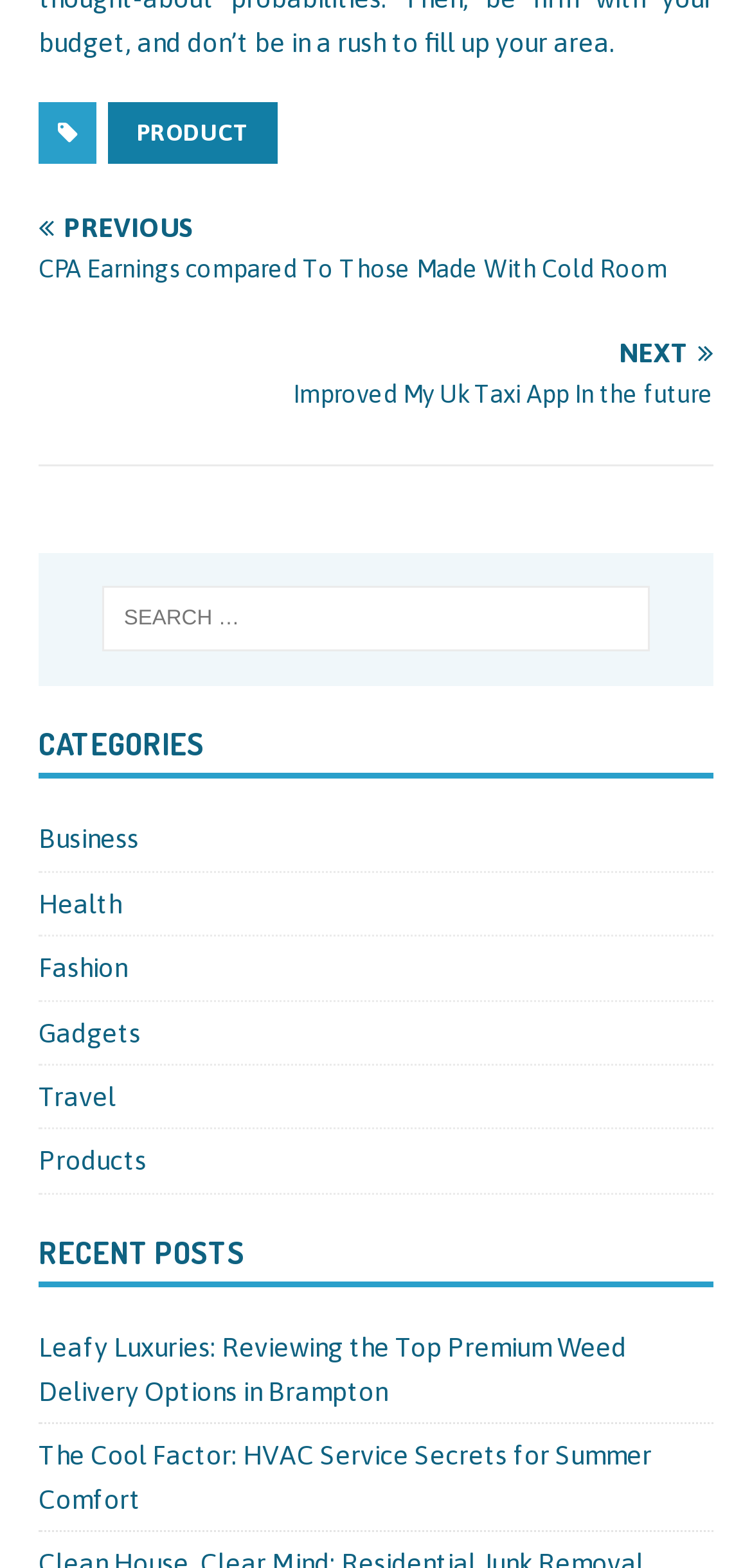Please determine the bounding box coordinates of the section I need to click to accomplish this instruction: "Search for something".

[0.051, 0.352, 0.949, 0.437]